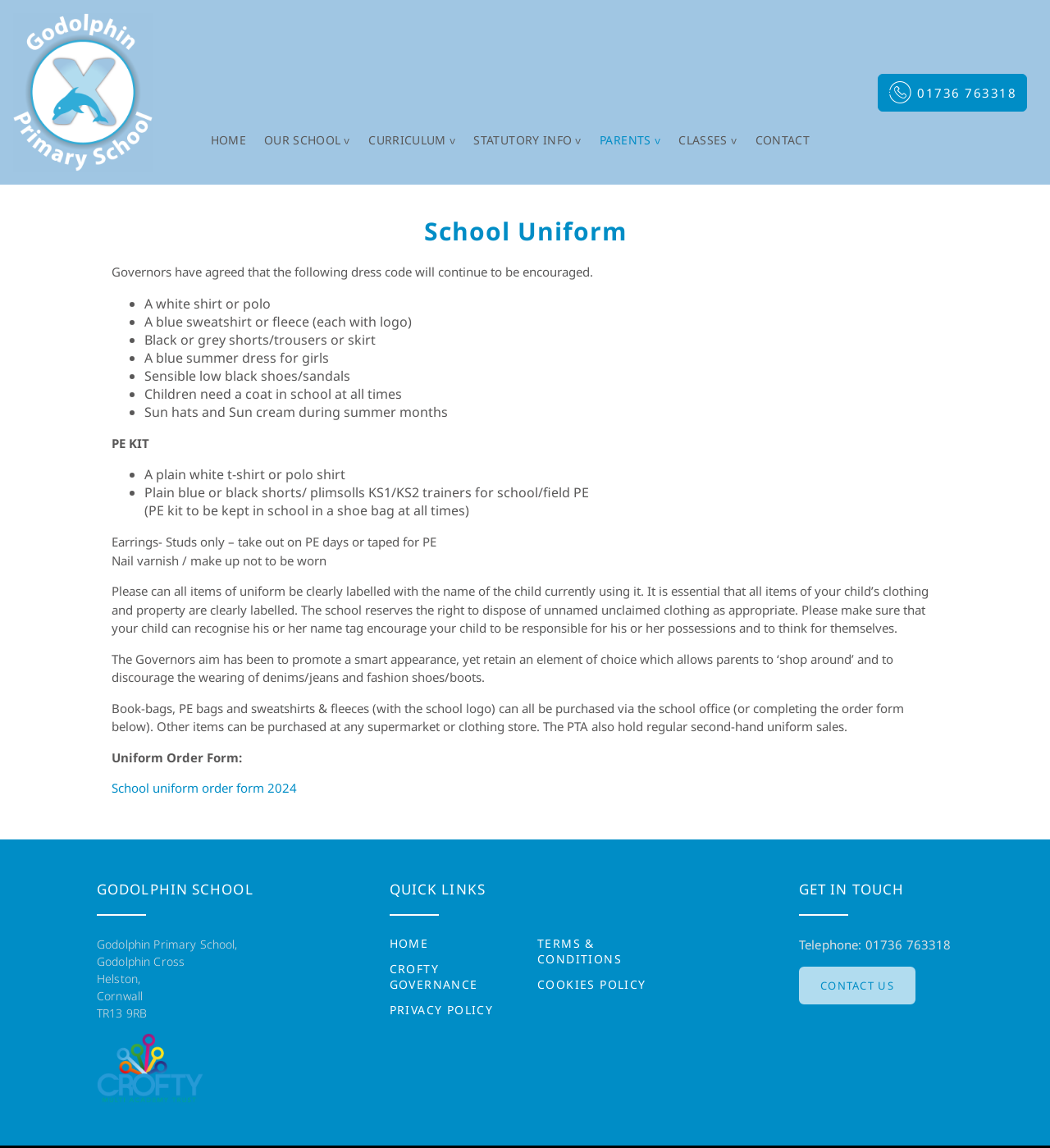Pinpoint the bounding box coordinates of the clickable area necessary to execute the following instruction: "Click the 'HOME' link". The coordinates should be given as four float numbers between 0 and 1, namely [left, top, right, bottom].

[0.195, 0.107, 0.24, 0.137]